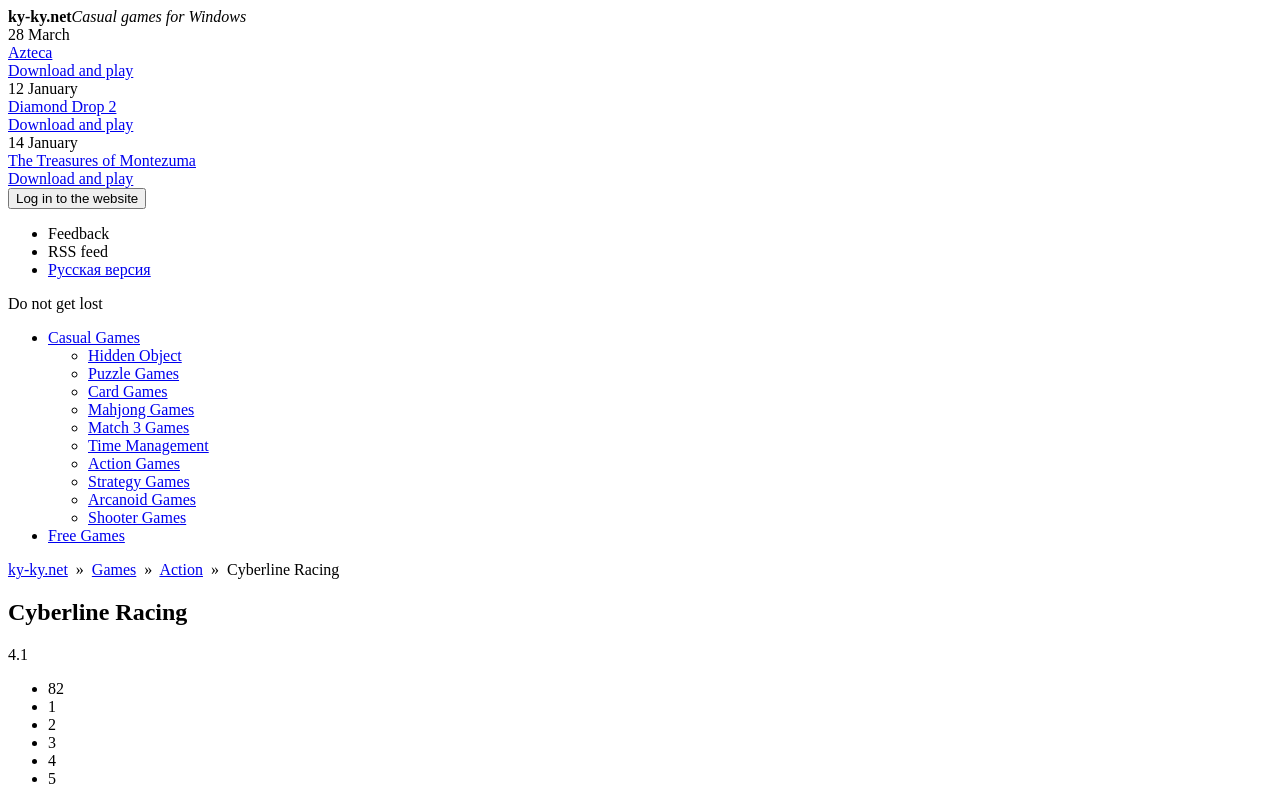Determine the bounding box coordinates for the clickable element to execute this instruction: "Click on the 'Casual Games' link". Provide the coordinates as four float numbers between 0 and 1, i.e., [left, top, right, bottom].

[0.038, 0.417, 0.109, 0.439]